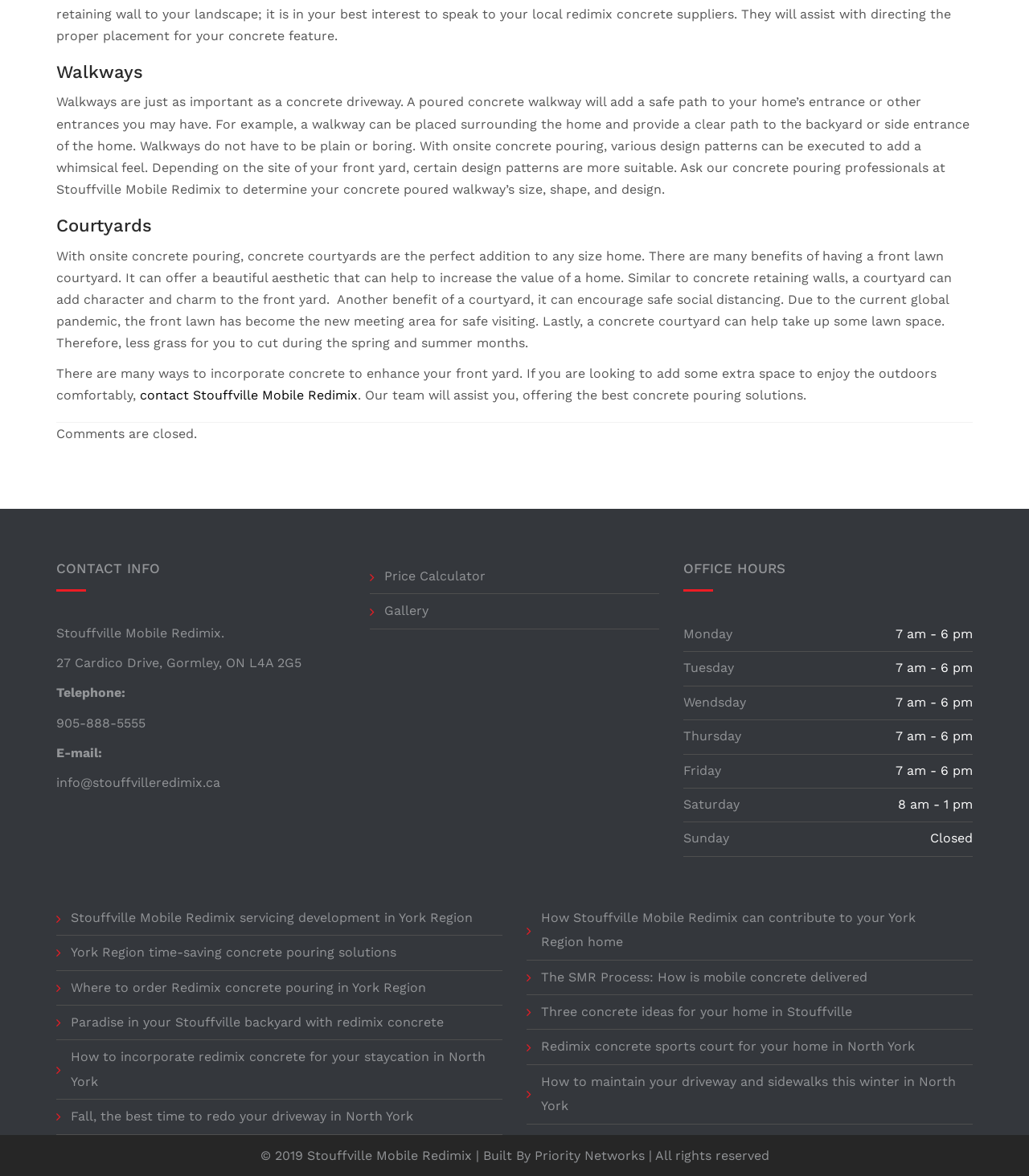Find and indicate the bounding box coordinates of the region you should select to follow the given instruction: "Click the 'contact Stouffville Mobile Redimix' link".

[0.136, 0.329, 0.348, 0.342]